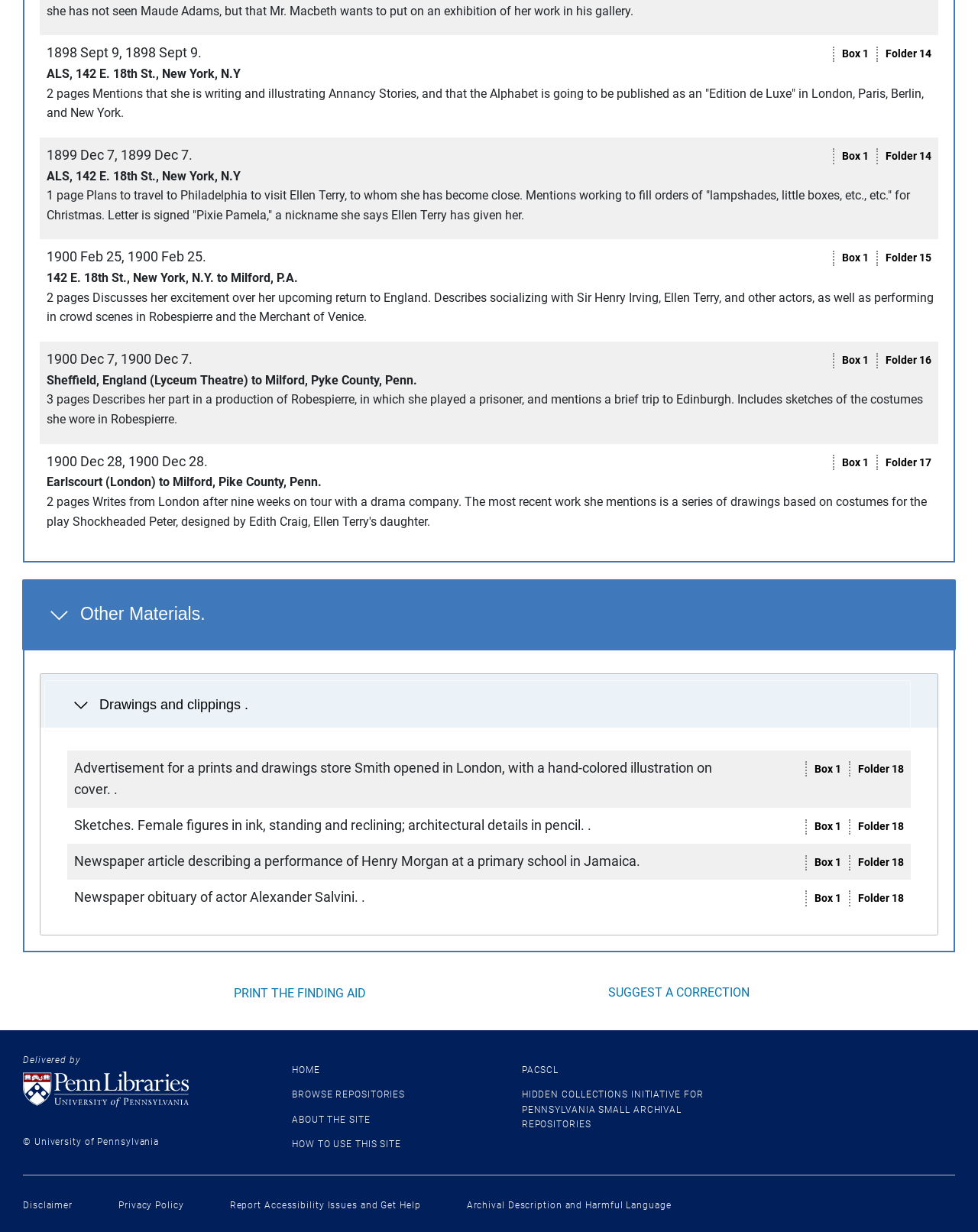Given the description of the UI element: "parent_node: Delivered by", predict the bounding box coordinates in the form of [left, top, right, bottom], with each value being a float between 0 and 1.

[0.023, 0.87, 0.252, 0.899]